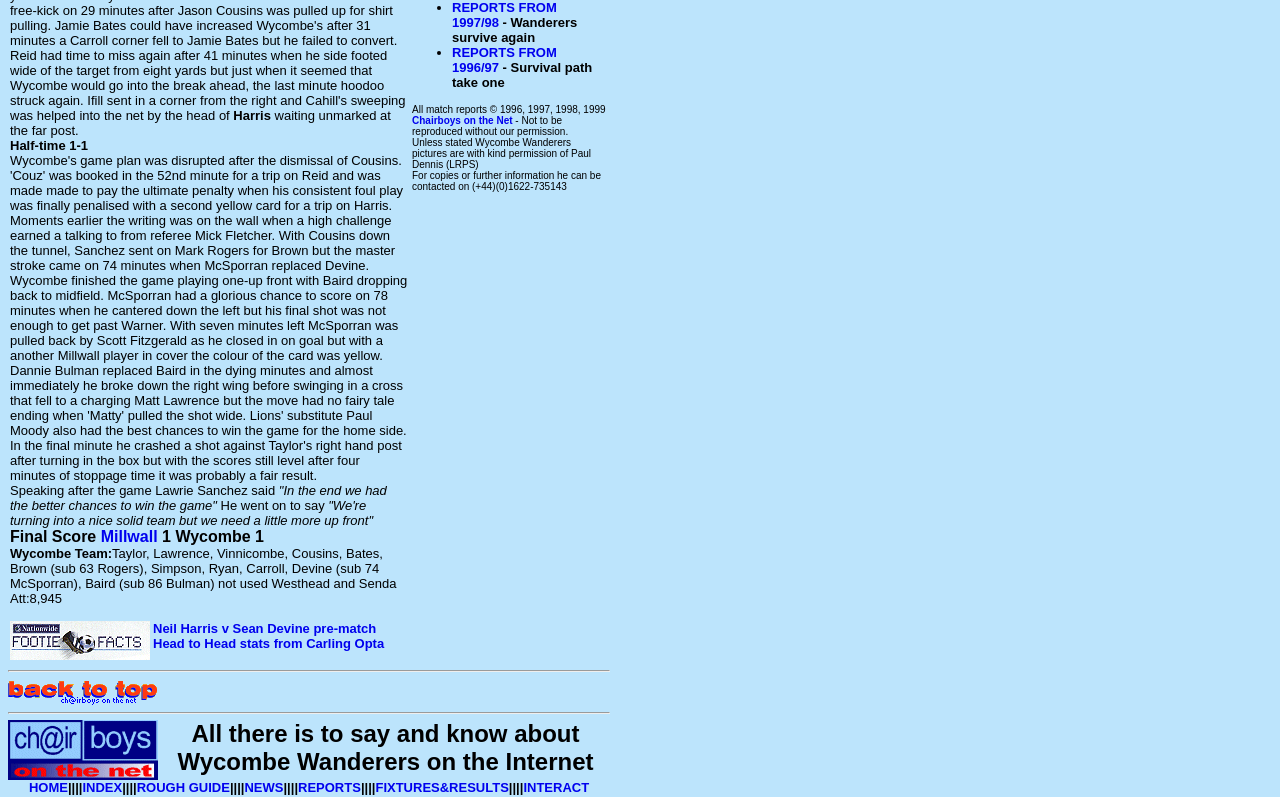Please specify the bounding box coordinates in the format (top-left x, top-left y, bottom-right x, bottom-right y), with all values as floating point numbers between 0 and 1. Identify the bounding box of the UI element described by: What Is Trauma???

None